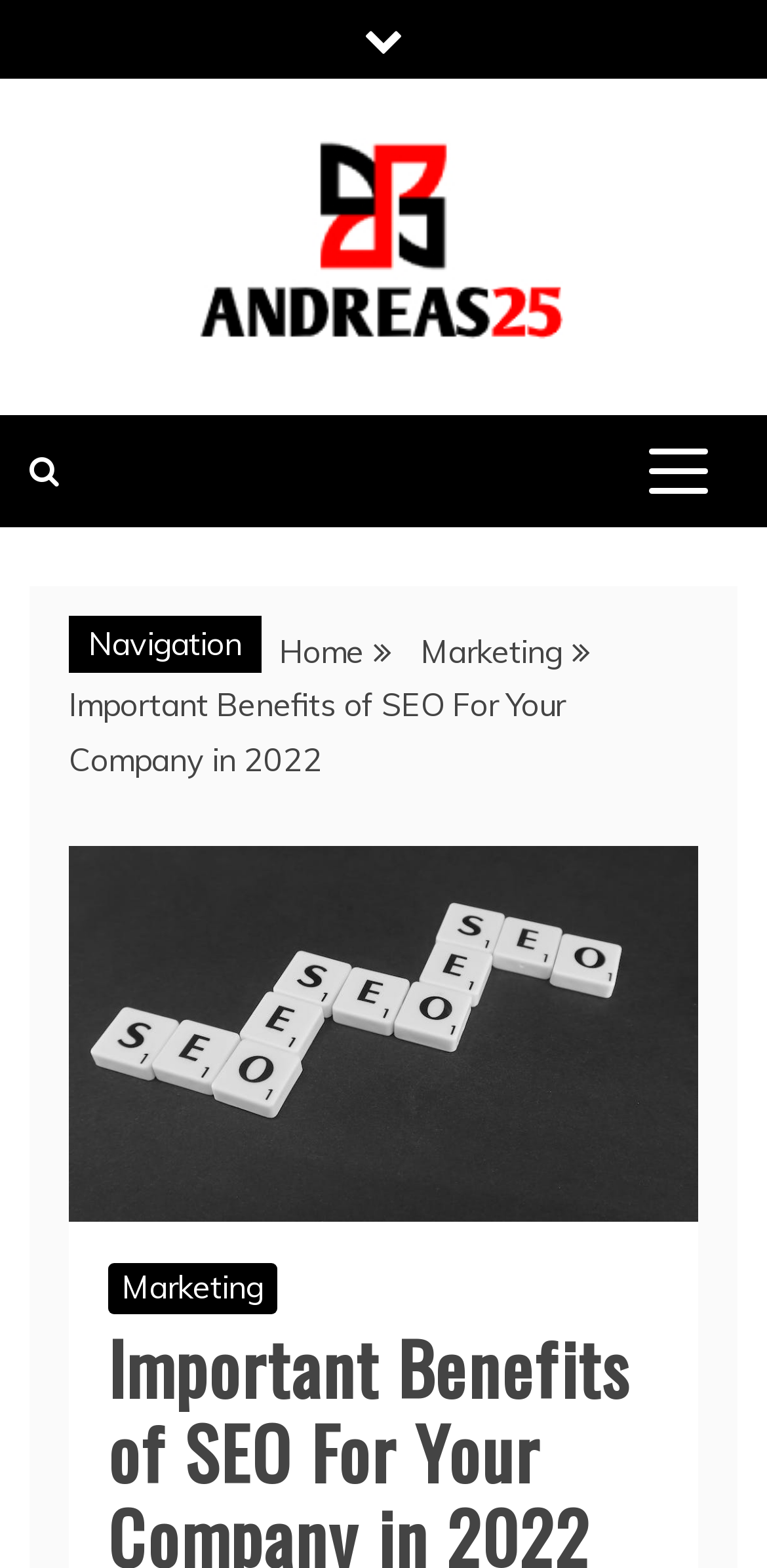Identify the bounding box coordinates for the UI element mentioned here: "Terms and Conditions". Provide the coordinates as four float values between 0 and 1, i.e., [left, top, right, bottom].

None